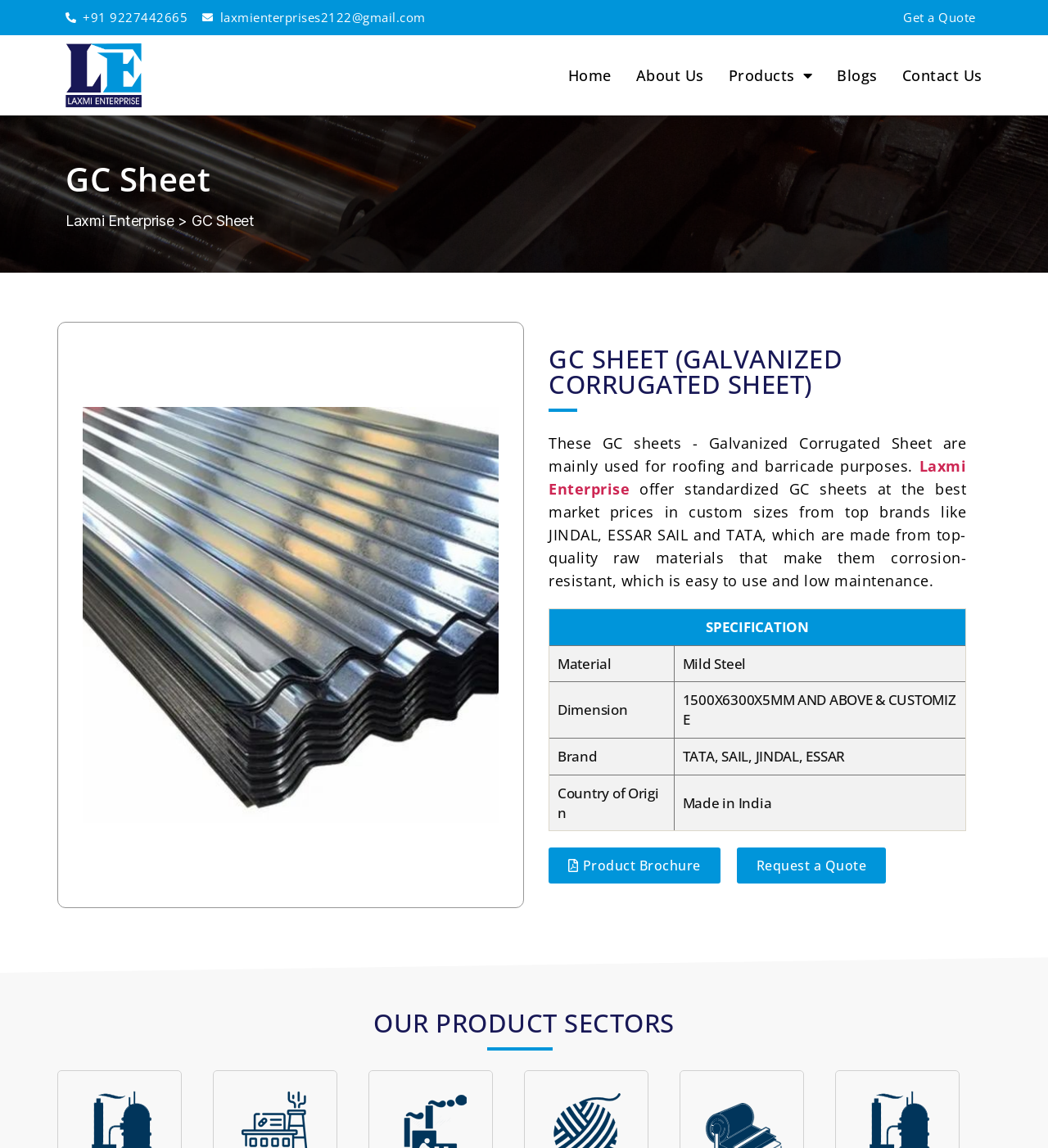What is the country of origin of GC sheets?
Kindly give a detailed and elaborate answer to the question.

I found this information by looking at the table element that lists the specifications of GC sheets, and in the row that says 'Country of Origin', the gridcell element says 'Made in India'.